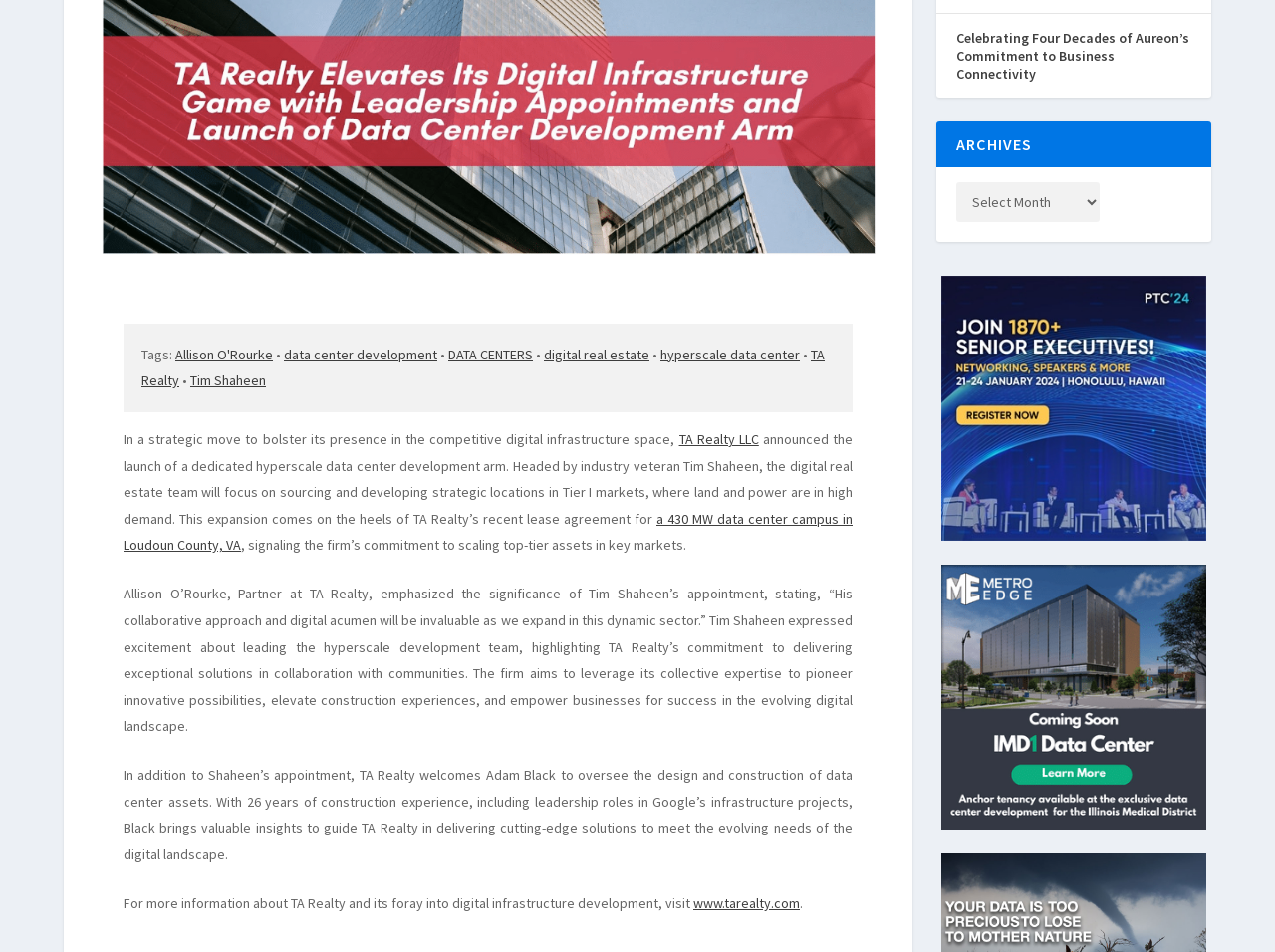Identify the bounding box coordinates of the HTML element based on this description: "www.tarealty.com".

[0.544, 0.94, 0.627, 0.958]